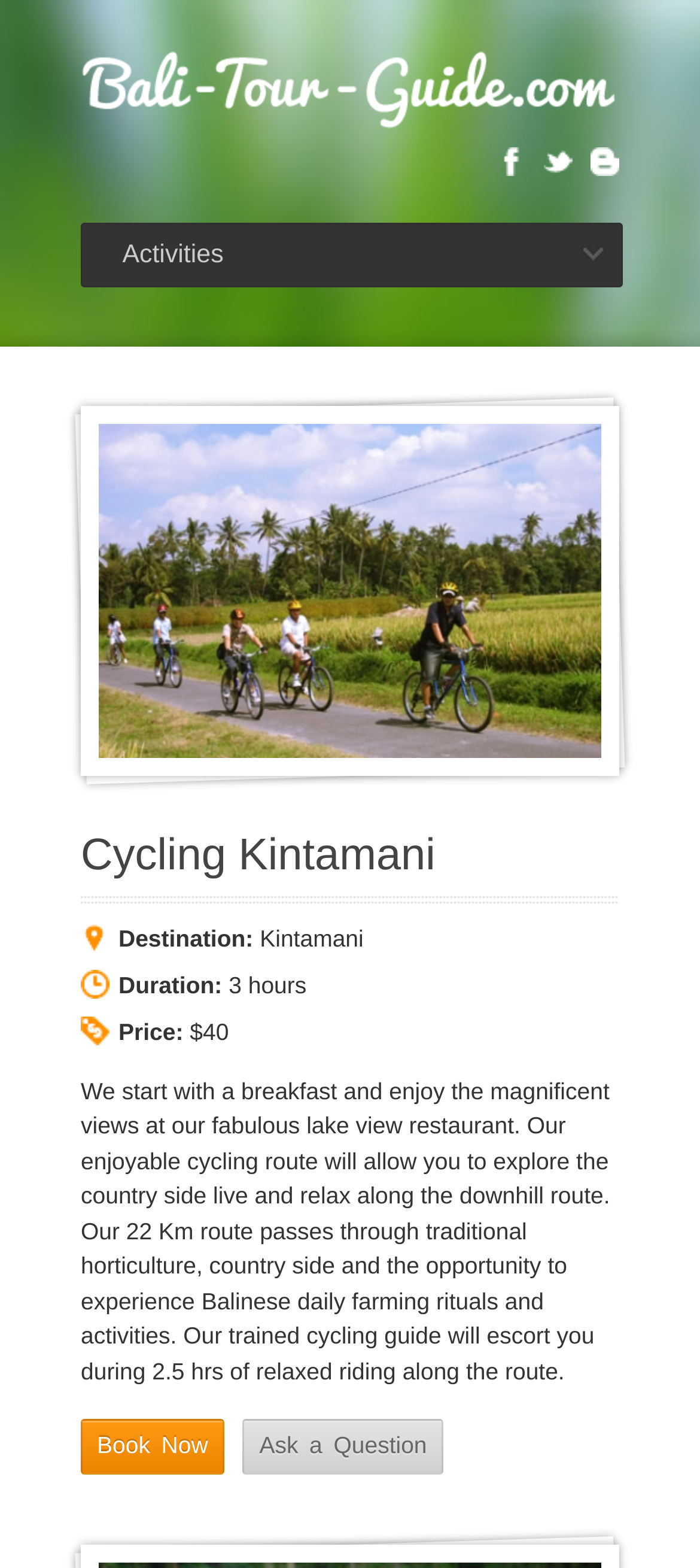What can you do after reading the tour details?
Please provide a single word or phrase as the answer based on the screenshot.

Book Now or Ask a Question